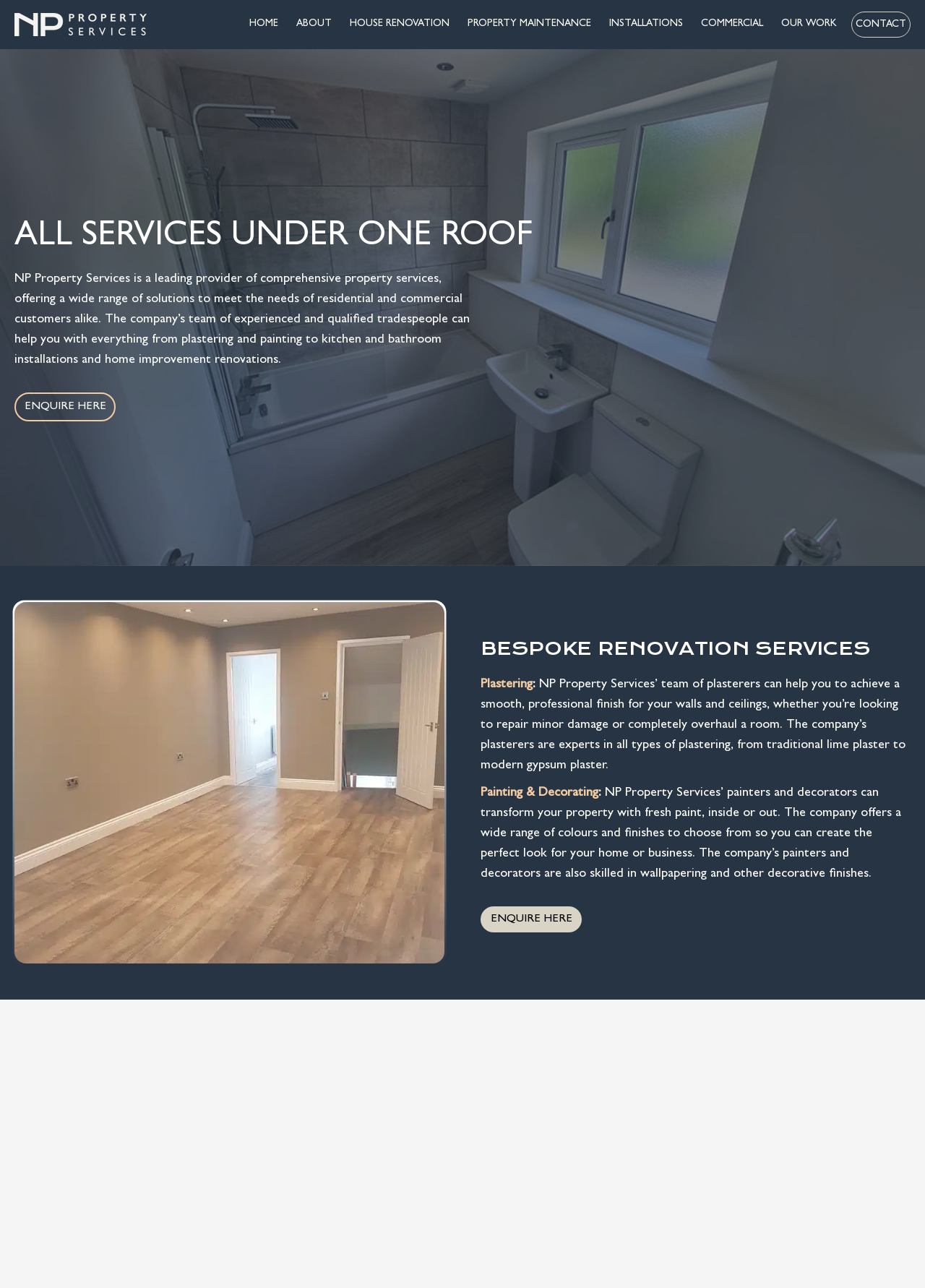Offer a meticulous description of the webpage's structure and content.

The webpage is about NP Property Services, a leading provider of comprehensive property services. At the top left corner, there is a logo and a link to the company's homepage. Next to it, there is a navigation menu with links to various sections of the website, including "HOME", "ABOUT", "HOUSE RENOVATION", "PROPERTY MAINTENANCE", "INSTALLATIONS", "COMMERCIAL", "OUR WORK", and "CONTACT".

Below the navigation menu, there is a carousel section that takes up the full width of the page. The carousel has a single slide, which features an image of a full property maintenance service. On top of the image, there is a heading "ALL SERVICES UNDER ONE ROOF" and a paragraph of text that describes the company's services. There is also a call-to-action link "ENQUIRE HERE" below the text.

To the right of the carousel, there is an image of a room renovation. Below the image, there is a heading "BESPOKE RENOVATION SERVICES" and two sections of text that describe the company's plastering and painting & decorating services. Each section has a link to learn more about the service. There is also another call-to-action link "ENQUIRE HERE" at the bottom of the section.

Overall, the webpage is well-organized and easy to navigate, with clear headings and concise text that describes the company's services.